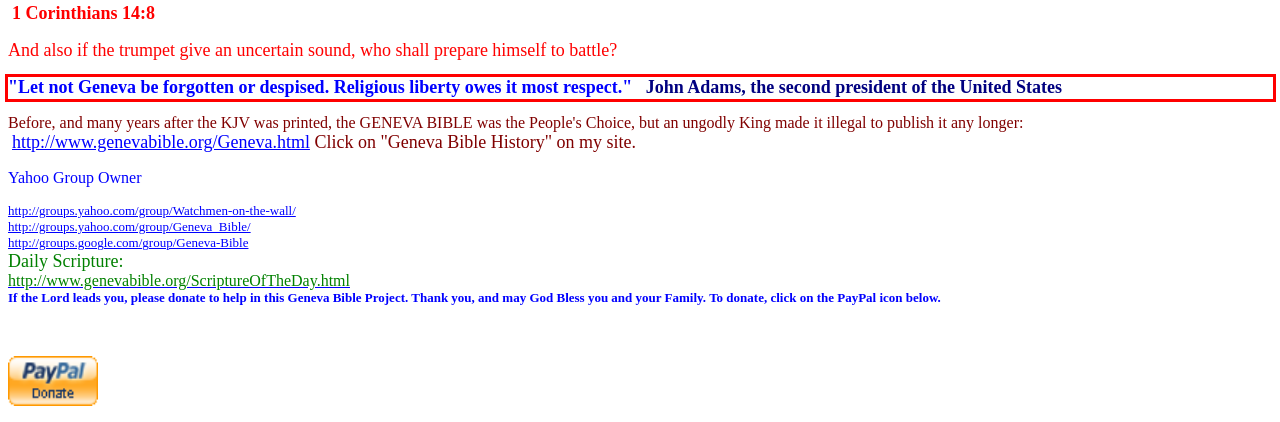Please examine the screenshot of the webpage and read the text present within the red rectangle bounding box.

"Let not Geneva be forgotten or despised. Religious liberty owes it most respect." John Adams, the second president of the United States